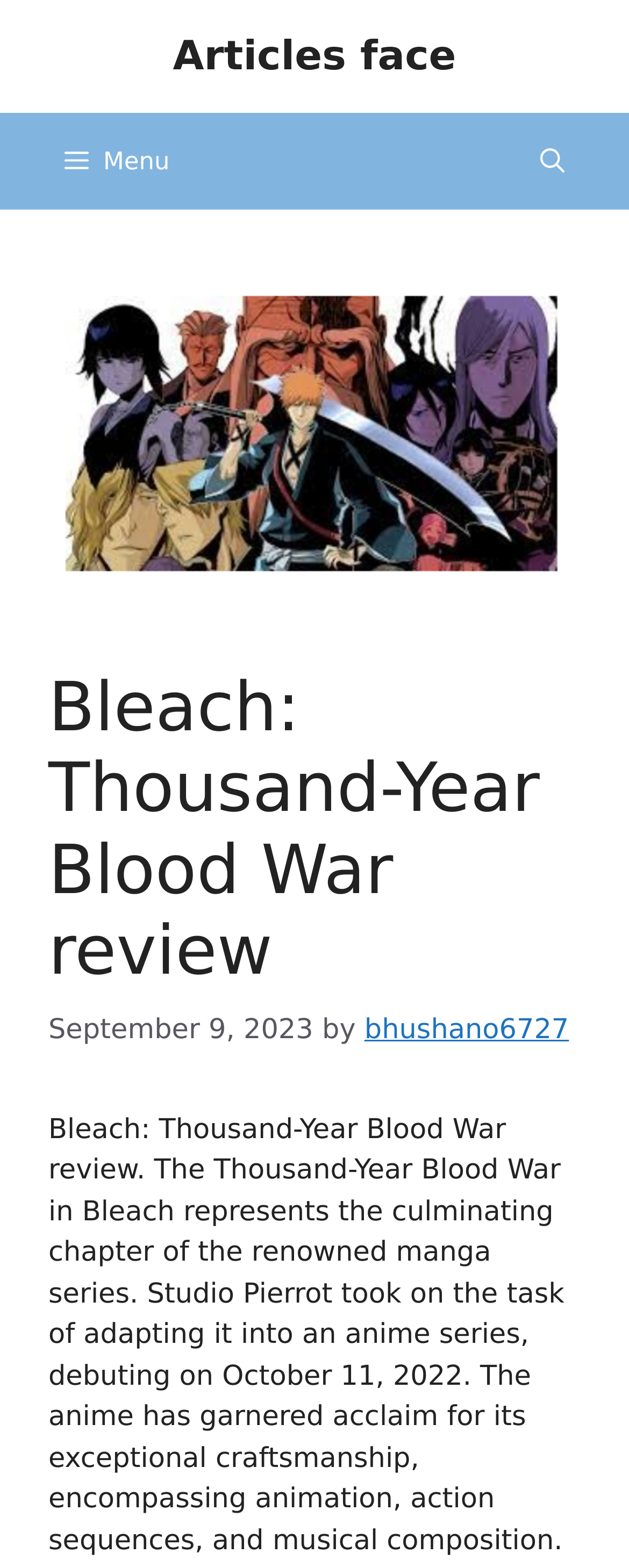Bounding box coordinates are specified in the format (top-left x, top-left y, bottom-right x, bottom-right y). All values are floating point numbers bounded between 0 and 1. Please provide the bounding box coordinate of the region this sentence describes: Articles face

[0.275, 0.021, 0.725, 0.05]